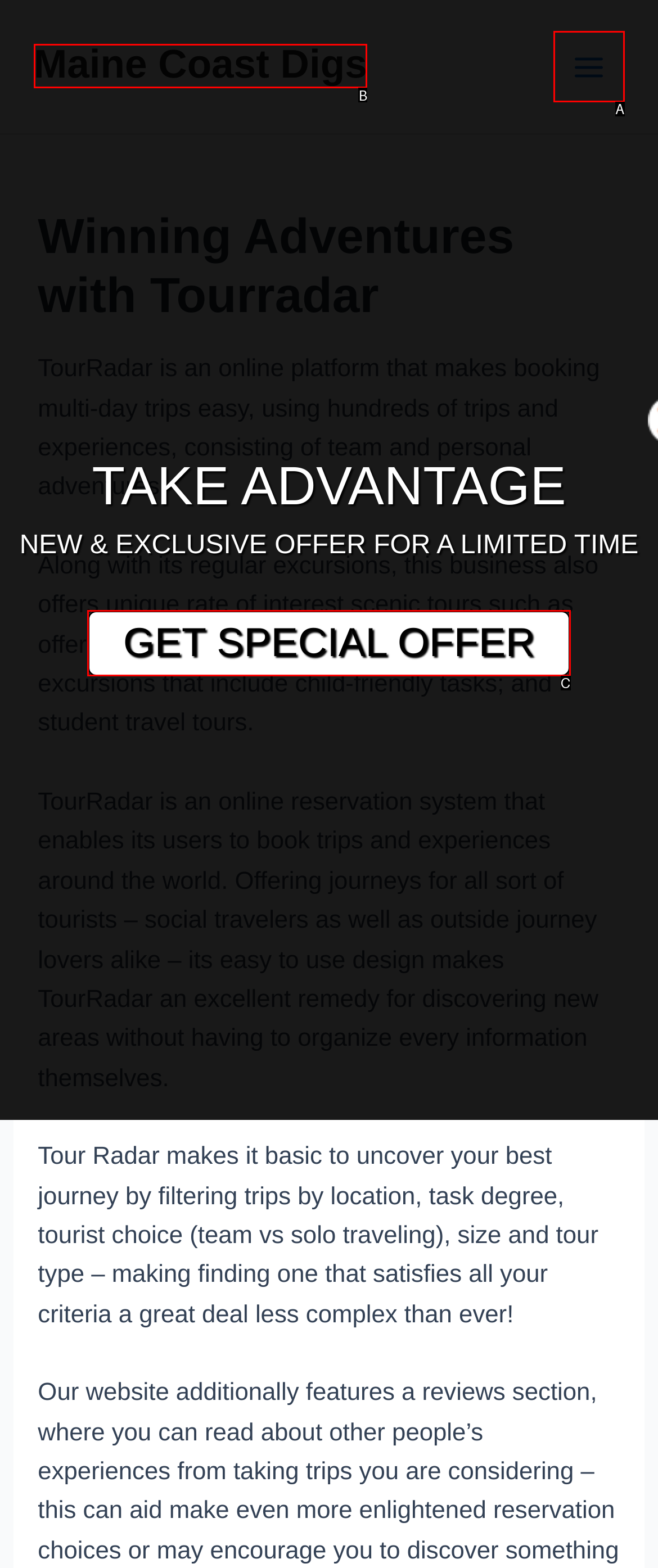Find the option that aligns with: Main Menu
Provide the letter of the corresponding option.

A